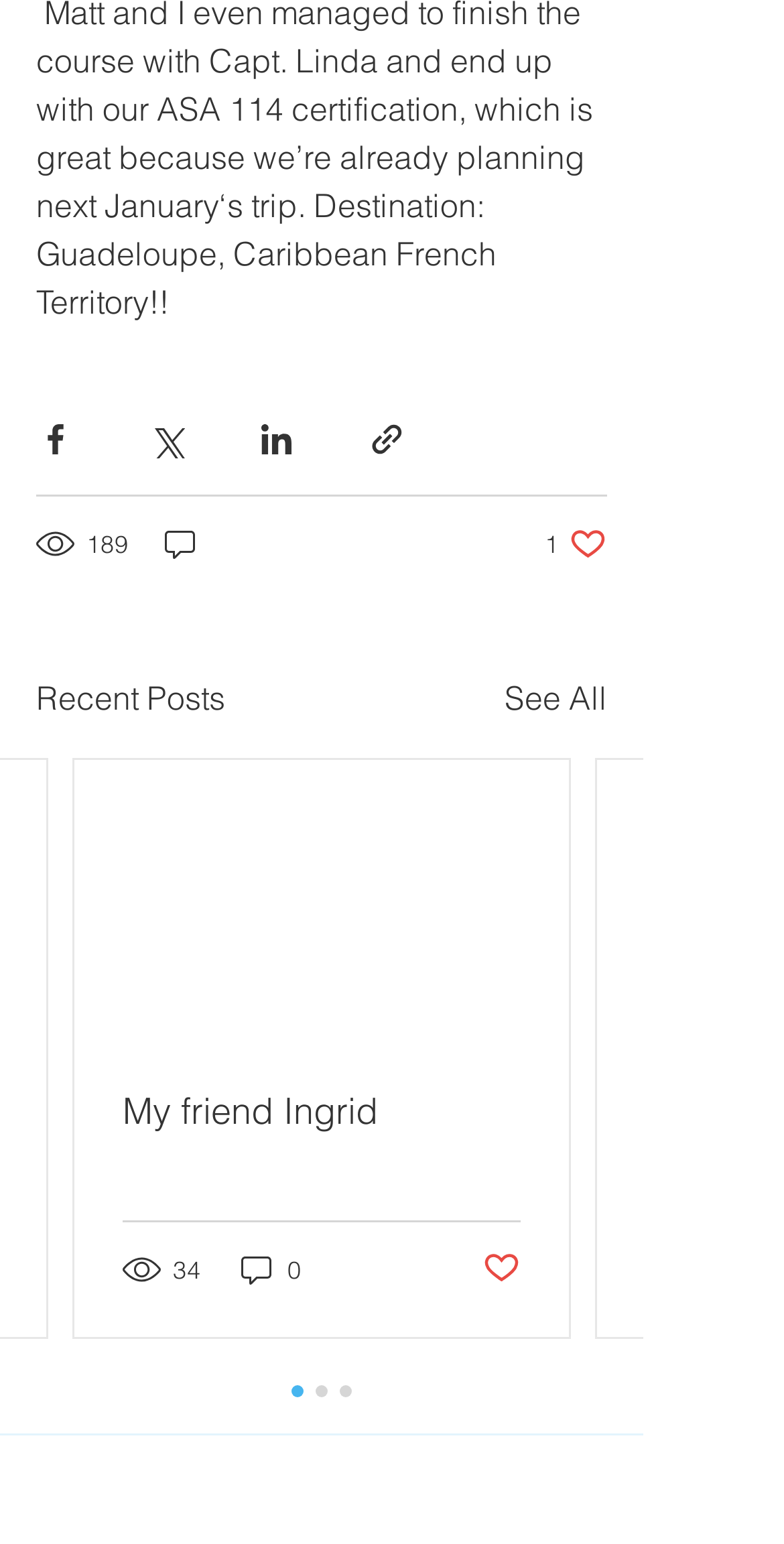Using the element description parent_node: My friend Ingrid, predict the bounding box coordinates for the UI element. Provide the coordinates in (top-left x, top-left y, bottom-right x, bottom-right y) format with values ranging from 0 to 1.

[0.095, 0.493, 0.726, 0.673]